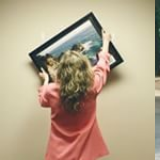What is the likely subject of the artwork?
Kindly answer the question with as much detail as you can.

The artwork depicted within the frame features a scenic landscape, which is likely an ocean view, suggesting a calming and serene atmosphere.